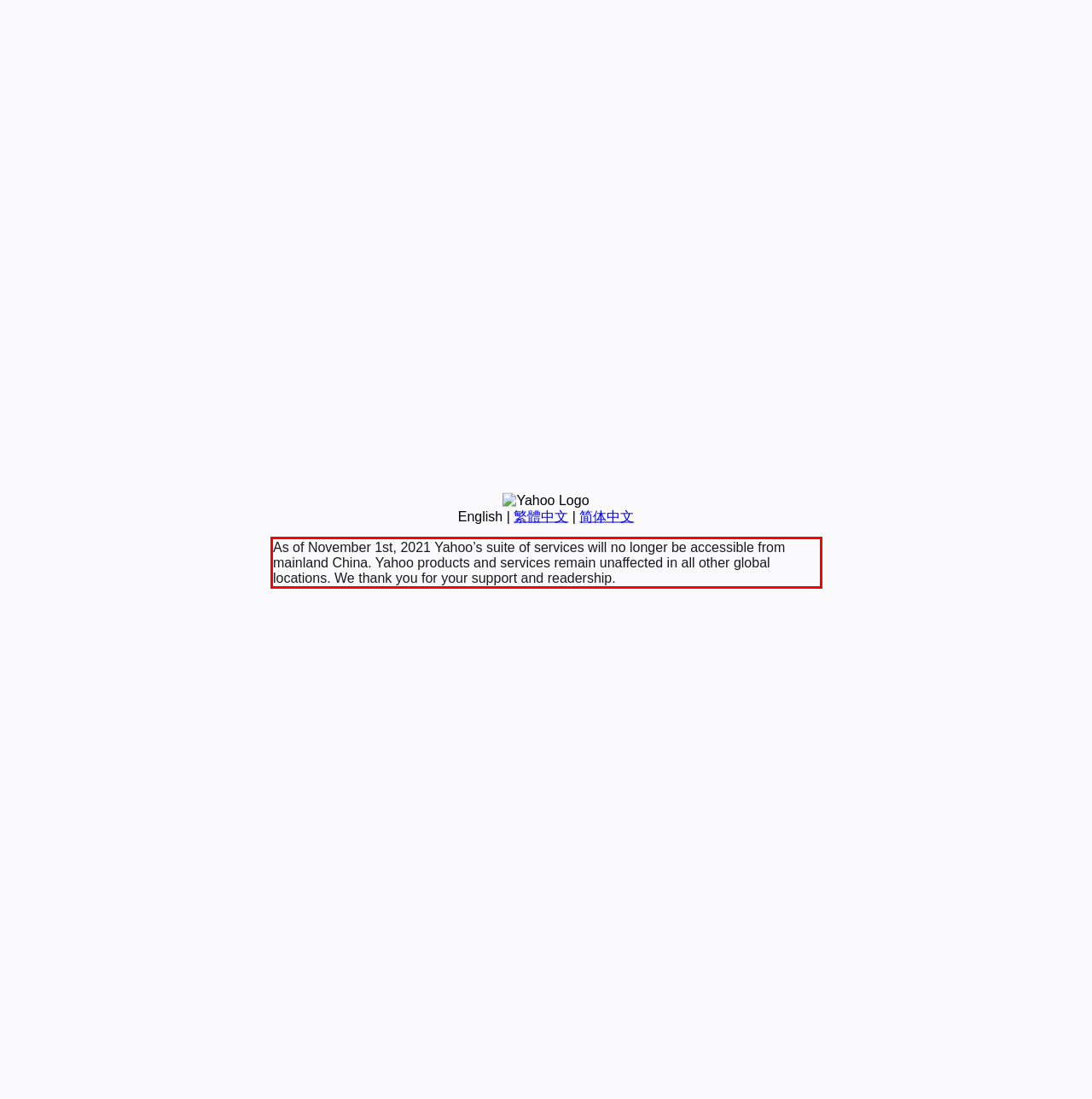Using the provided webpage screenshot, identify and read the text within the red rectangle bounding box.

As of November 1st, 2021 Yahoo’s suite of services will no longer be accessible from mainland China. Yahoo products and services remain unaffected in all other global locations. We thank you for your support and readership.